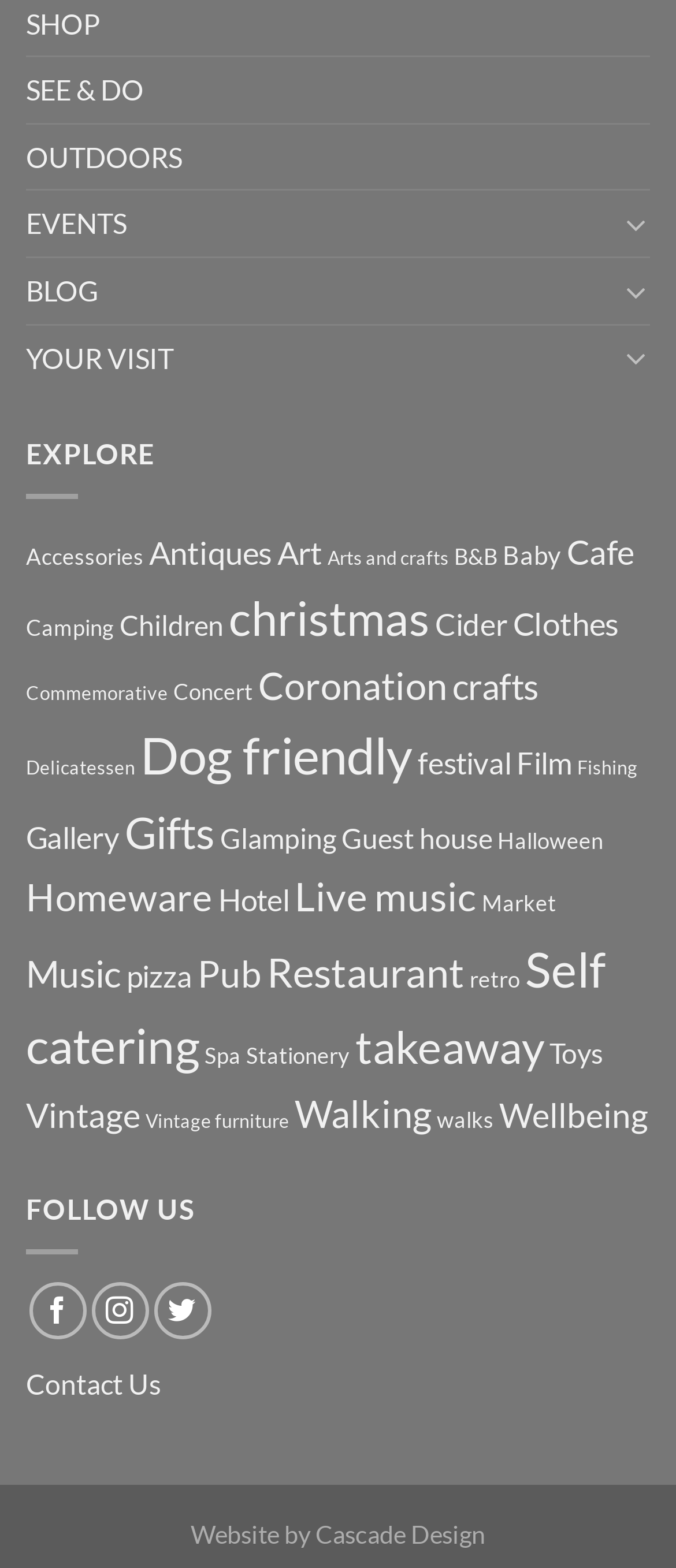Could you locate the bounding box coordinates for the section that should be clicked to accomplish this task: "Contact Us".

[0.038, 0.872, 0.238, 0.893]